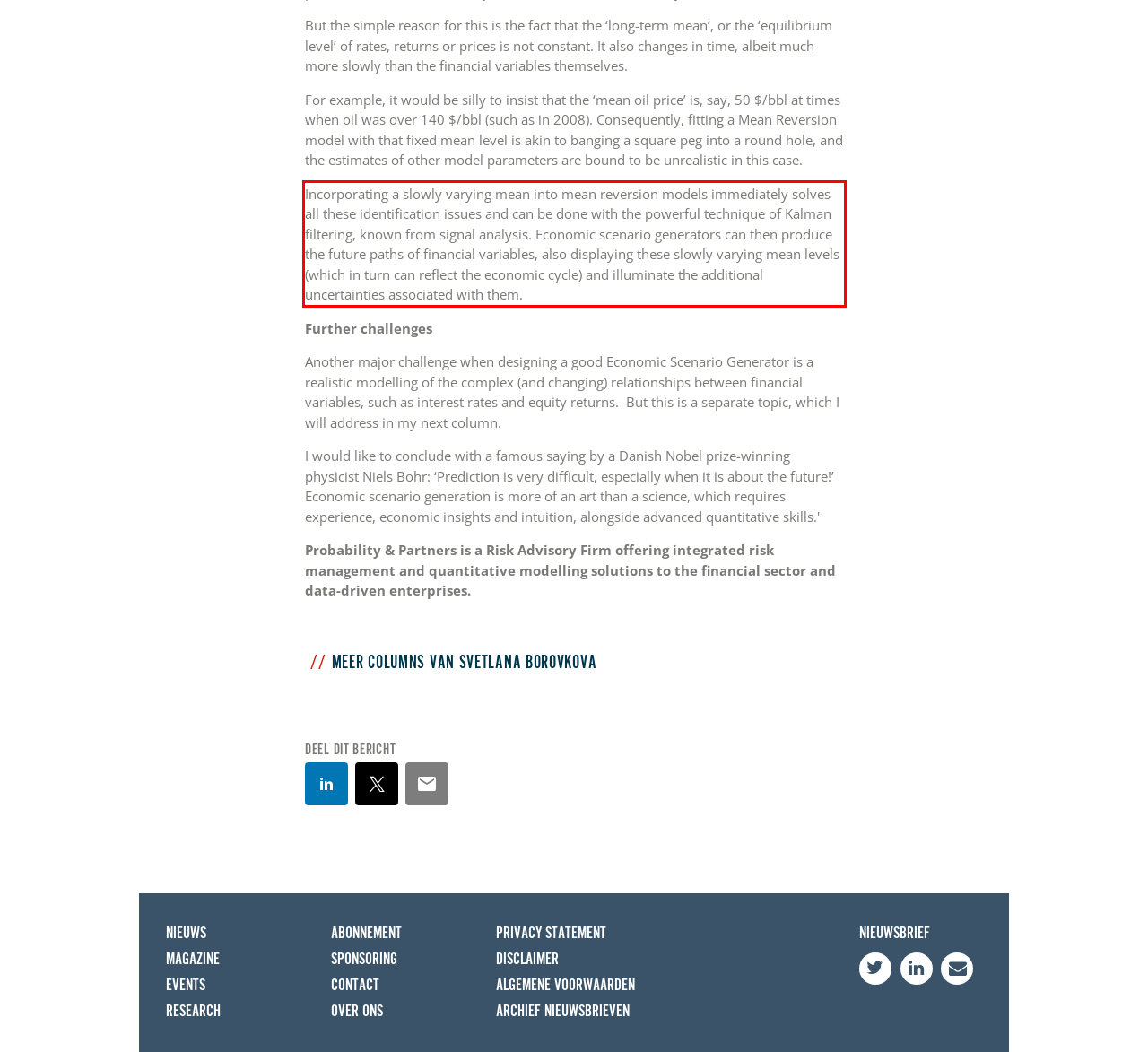Extract and provide the text found inside the red rectangle in the screenshot of the webpage.

Incorporating a slowly varying mean into mean reversion models immediately solves all these identification issues and can be done with the powerful technique of Kalman filtering, known from signal analysis. Economic scenario generators can then produce the future paths of financial variables, also displaying these slowly varying mean levels (which in turn can reflect the economic cycle) and illuminate the additional uncertainties associated with them.